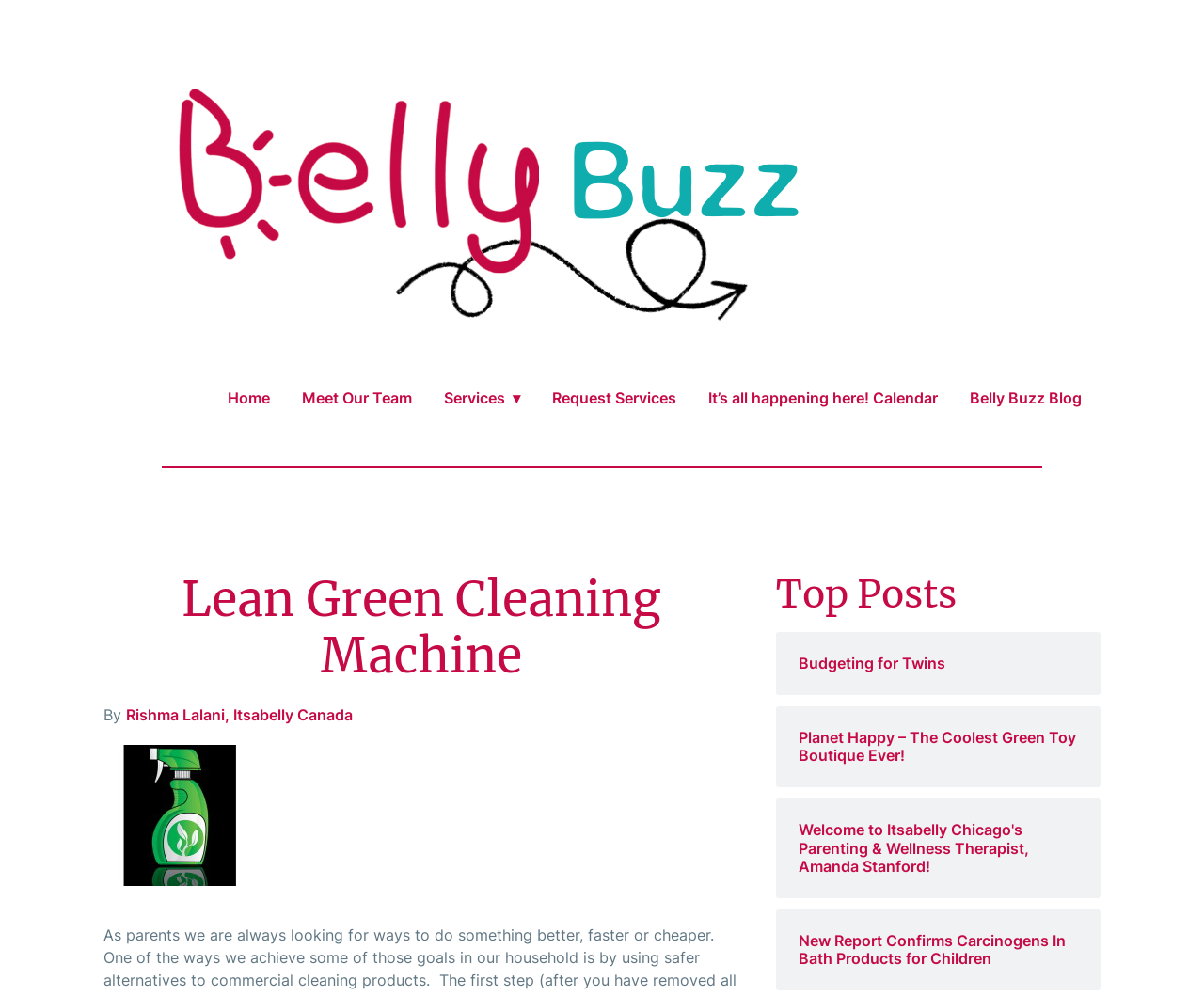Please extract and provide the main headline of the webpage.

Lean Green Cleaning Machine